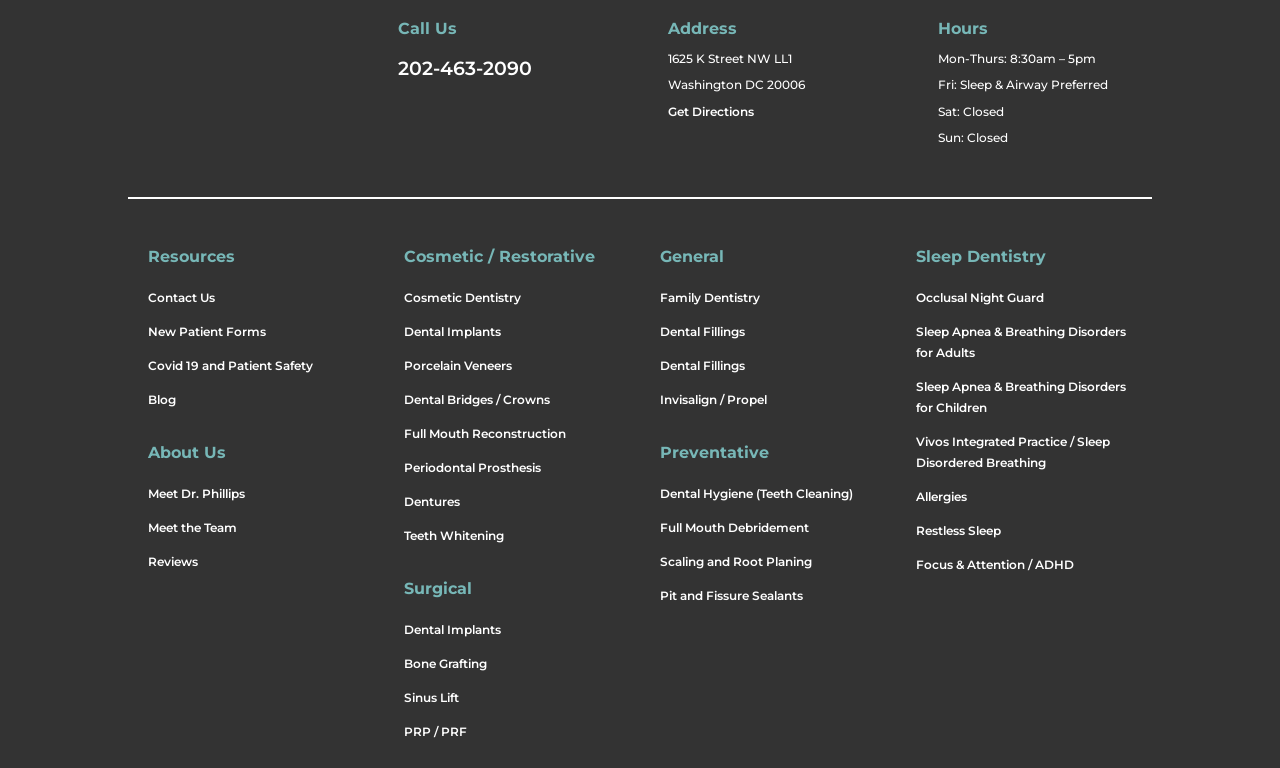Find the bounding box coordinates for the area you need to click to carry out the instruction: "Read the blog". The coordinates should be four float numbers between 0 and 1, indicated as [left, top, right, bottom].

[0.116, 0.511, 0.138, 0.53]